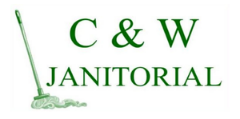Offer an in-depth caption for the image presented.

The image depicts the logo of C & W Janitorial Company Inc, featuring a simple yet effective design that reflects the company's focus on cleaning services. The logo includes the company's name, "C & W JANITORIAL," prominently displayed in bold green letters, emphasizing their commitment to professionalism and reliability in the commercial cleaning sector. Accompanying the text is an image of a cleaning tool, a mop, symbolizing the janitorial services they provide. This logo is likely used in their branding to establish recognition and trust within the Forest Acres, South Carolina community, where they offer a range of cleaning services.